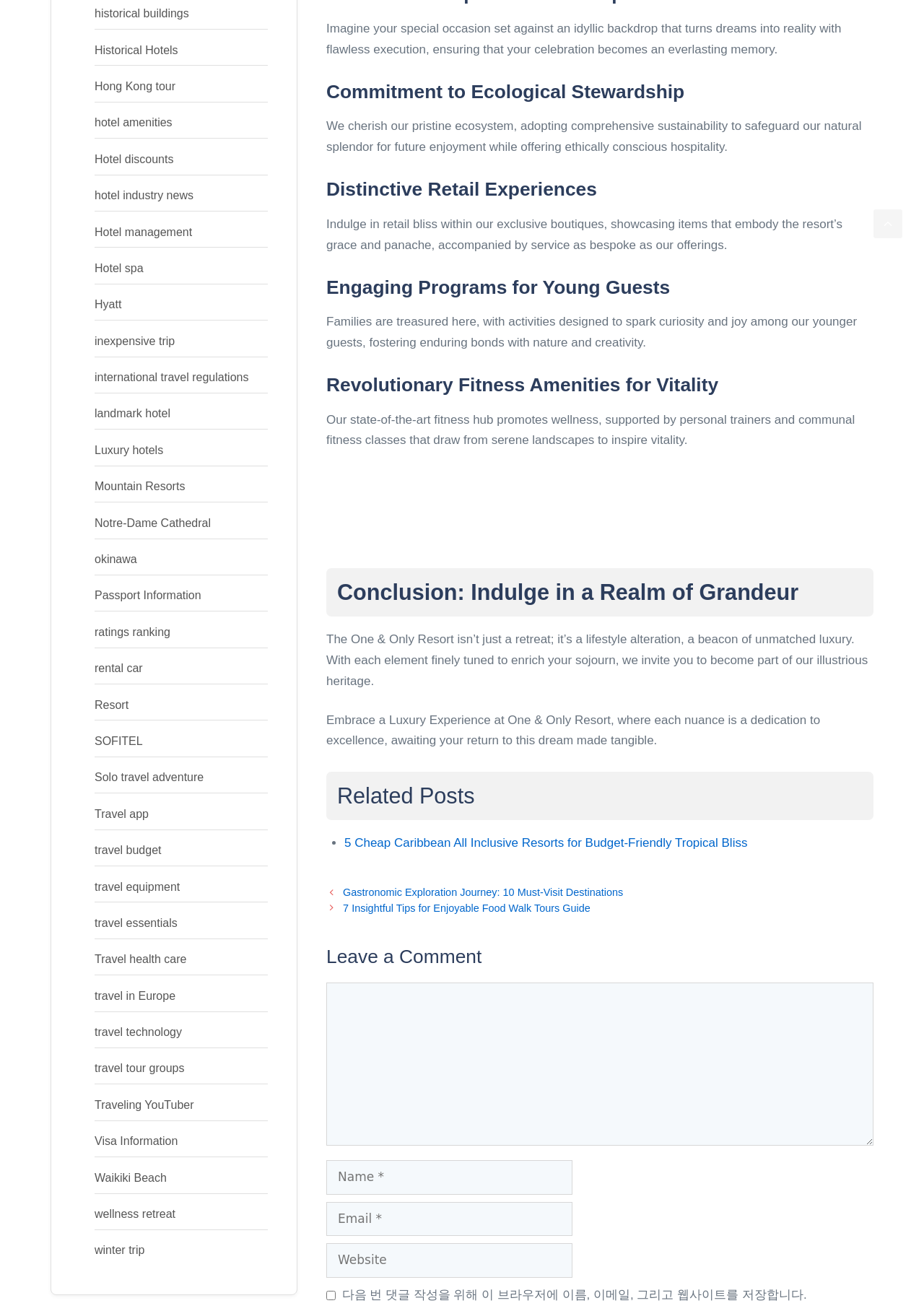What is the focus of the resort's fitness amenities?
Answer the question with as much detail as you can, using the image as a reference.

The webpage describes the resort's fitness hub as promoting wellness, supported by personal trainers and communal fitness classes that draw from serene landscapes to inspire vitality. This suggests that the resort's fitness amenities are focused on helping guests achieve overall wellness and vitality.